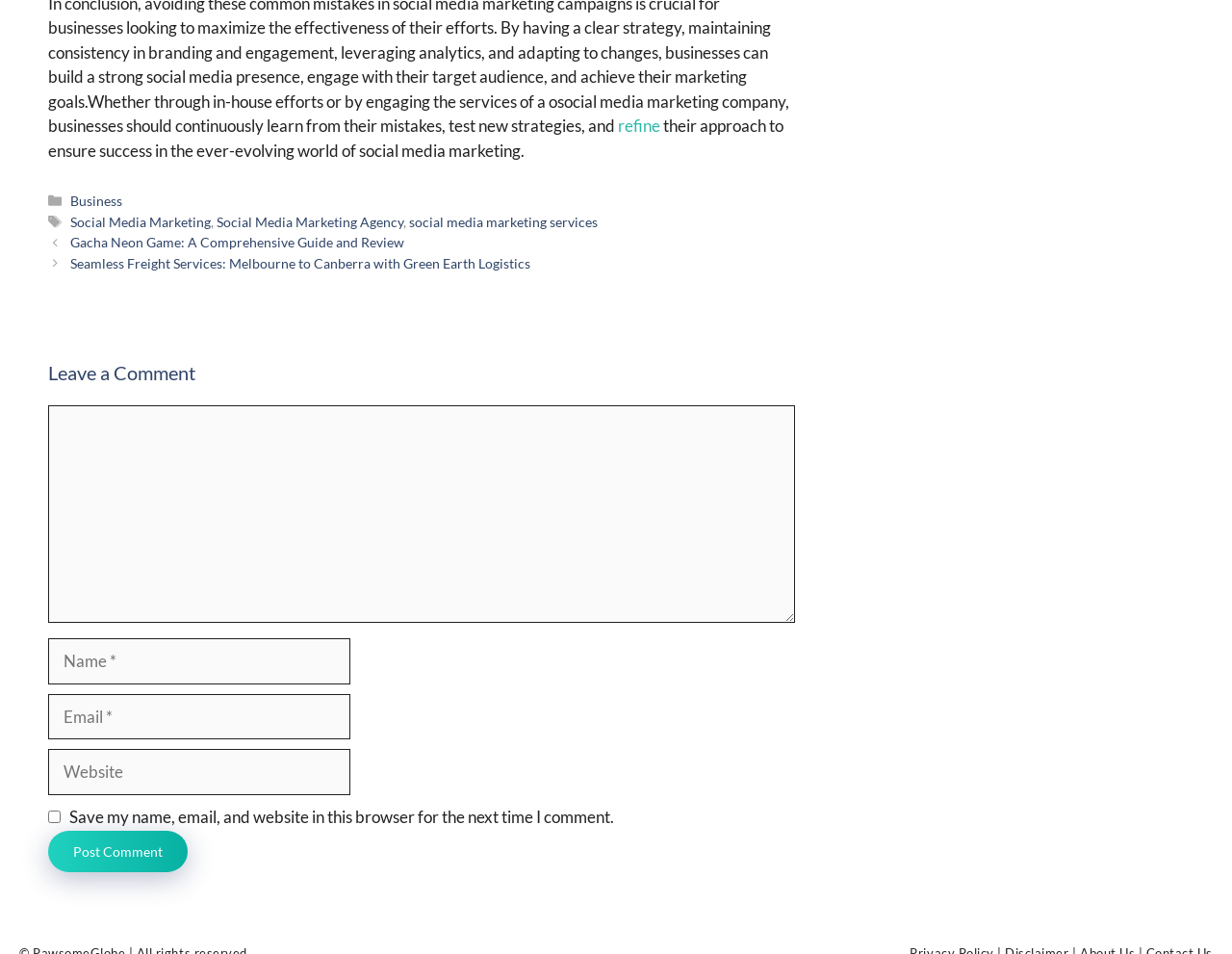Can you determine the bounding box coordinates of the area that needs to be clicked to fulfill the following instruction: "Click on the 'Business' category"?

[0.057, 0.202, 0.099, 0.219]